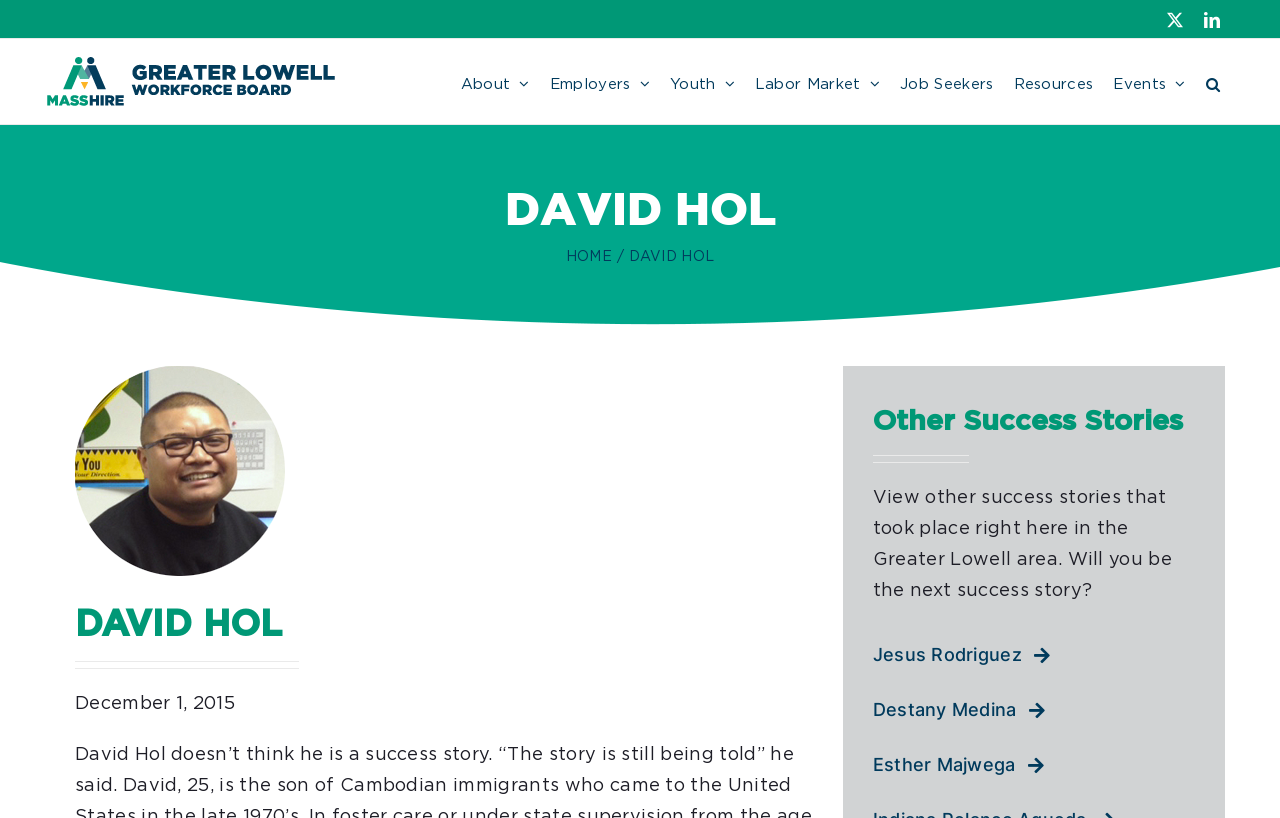What is the name of the person featured on this page?
Using the image, respond with a single word or phrase.

David Hol